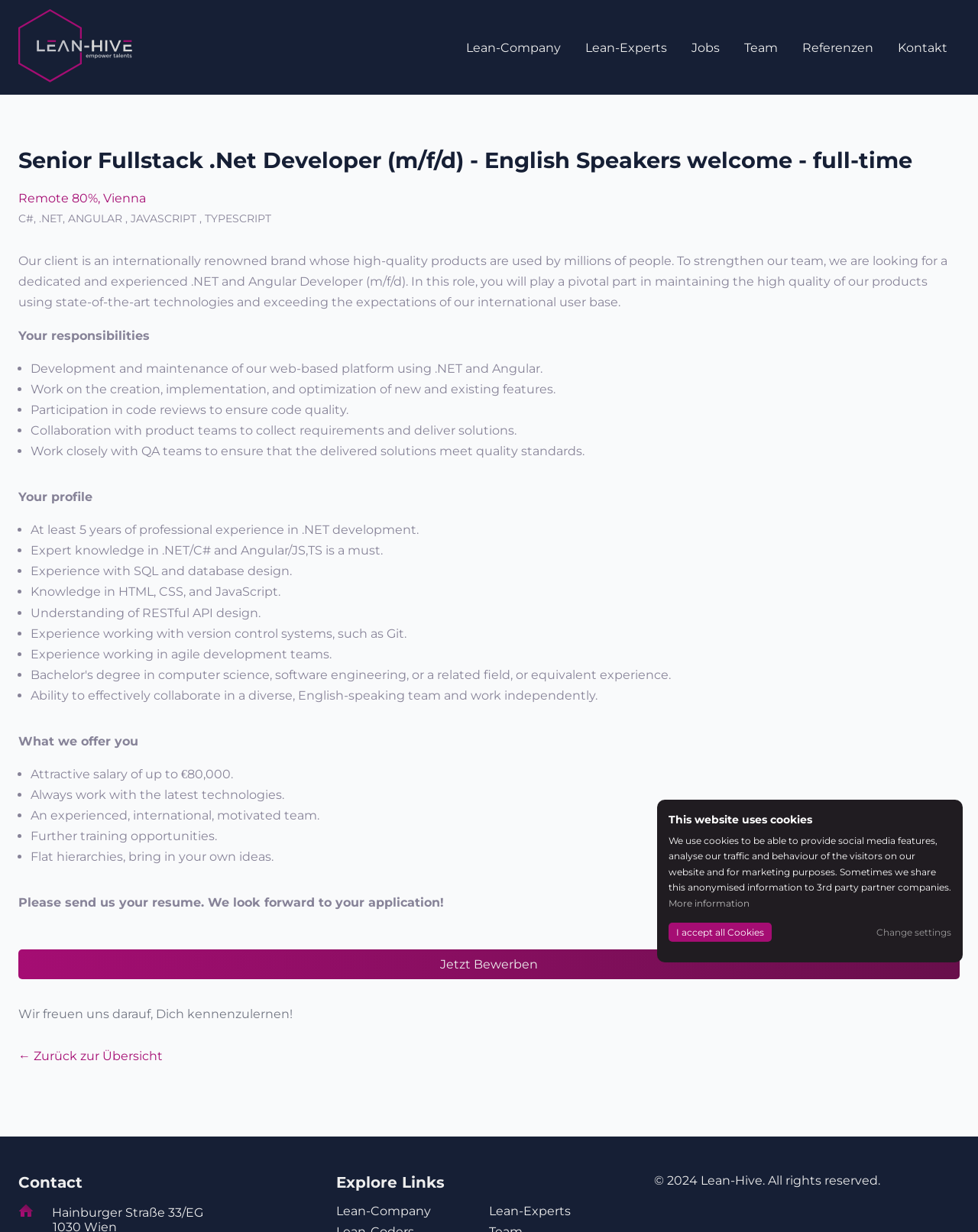Bounding box coordinates are specified in the format (top-left x, top-left y, bottom-right x, bottom-right y). All values are floating point numbers bounded between 0 and 1. Please provide the bounding box coordinate of the region this sentence describes: Change settings

[0.896, 0.751, 0.973, 0.763]